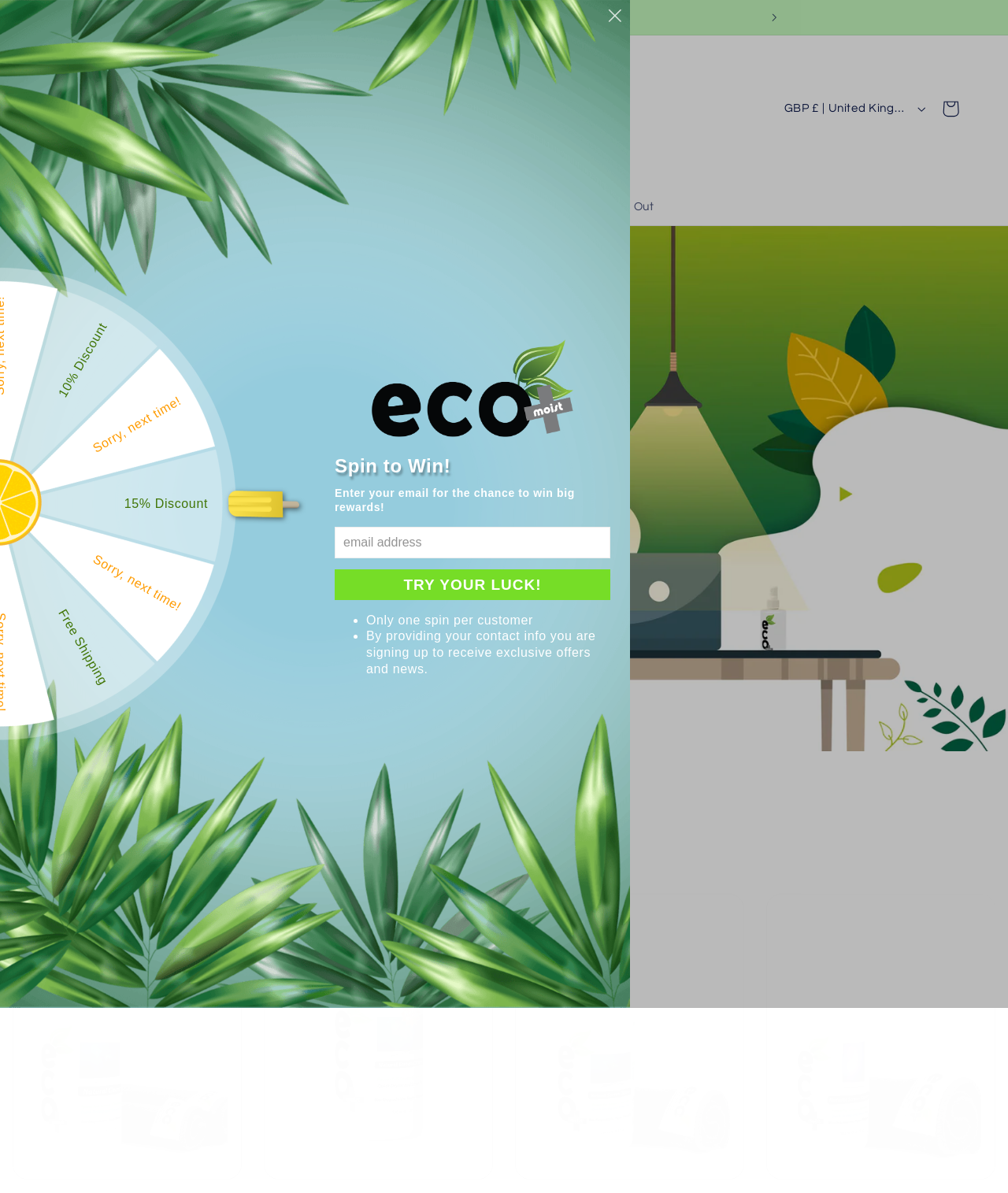What is the currency used for pricing on the webpage?
Kindly answer the question with as much detail as you can.

The currency used for pricing on the webpage is GBP £, as indicated by the button 'GBP £ | United Kingdom' in the header section of the webpage.